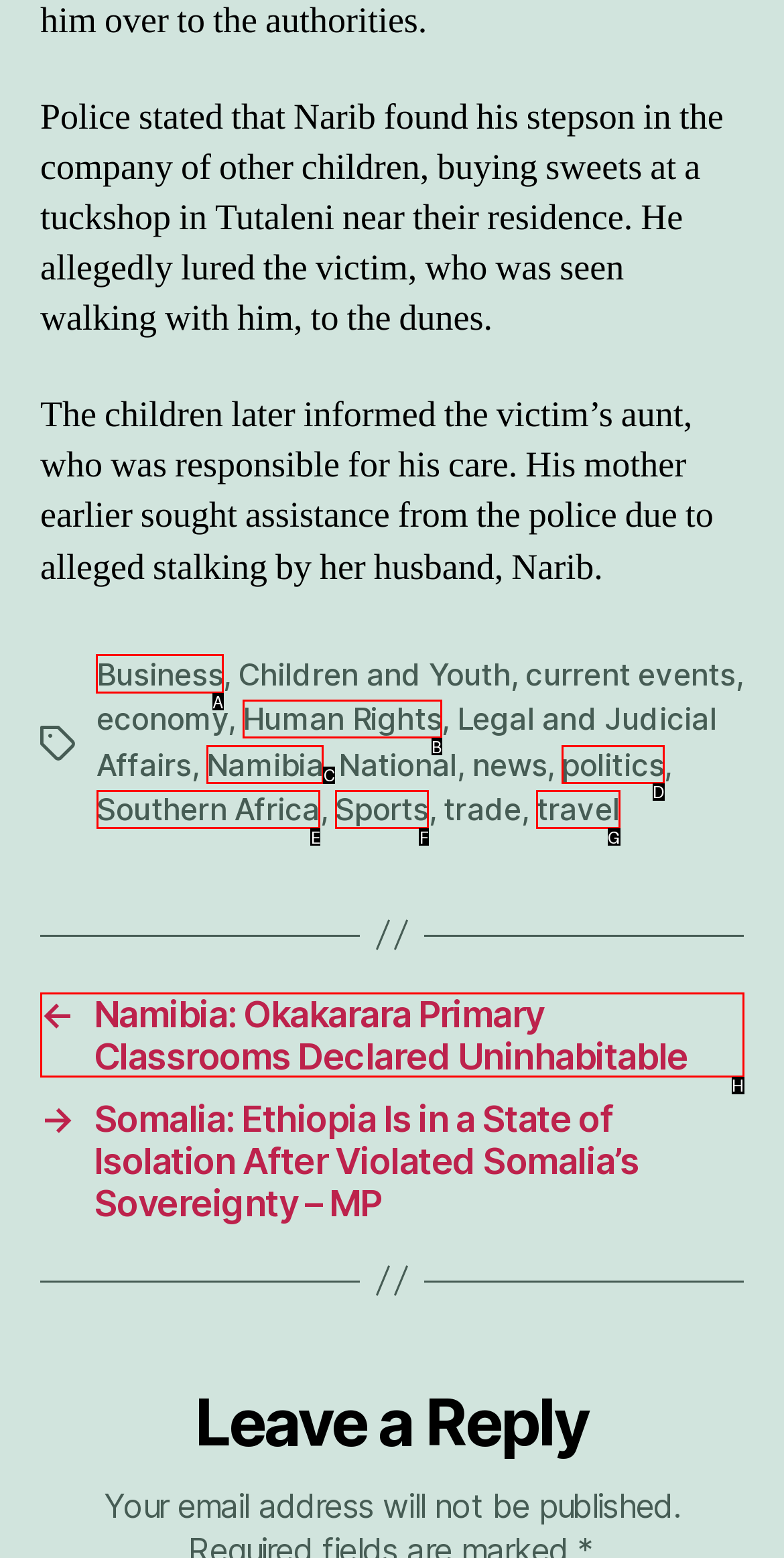Which lettered option should I select to achieve the task: Click on the 'Business' link according to the highlighted elements in the screenshot?

A